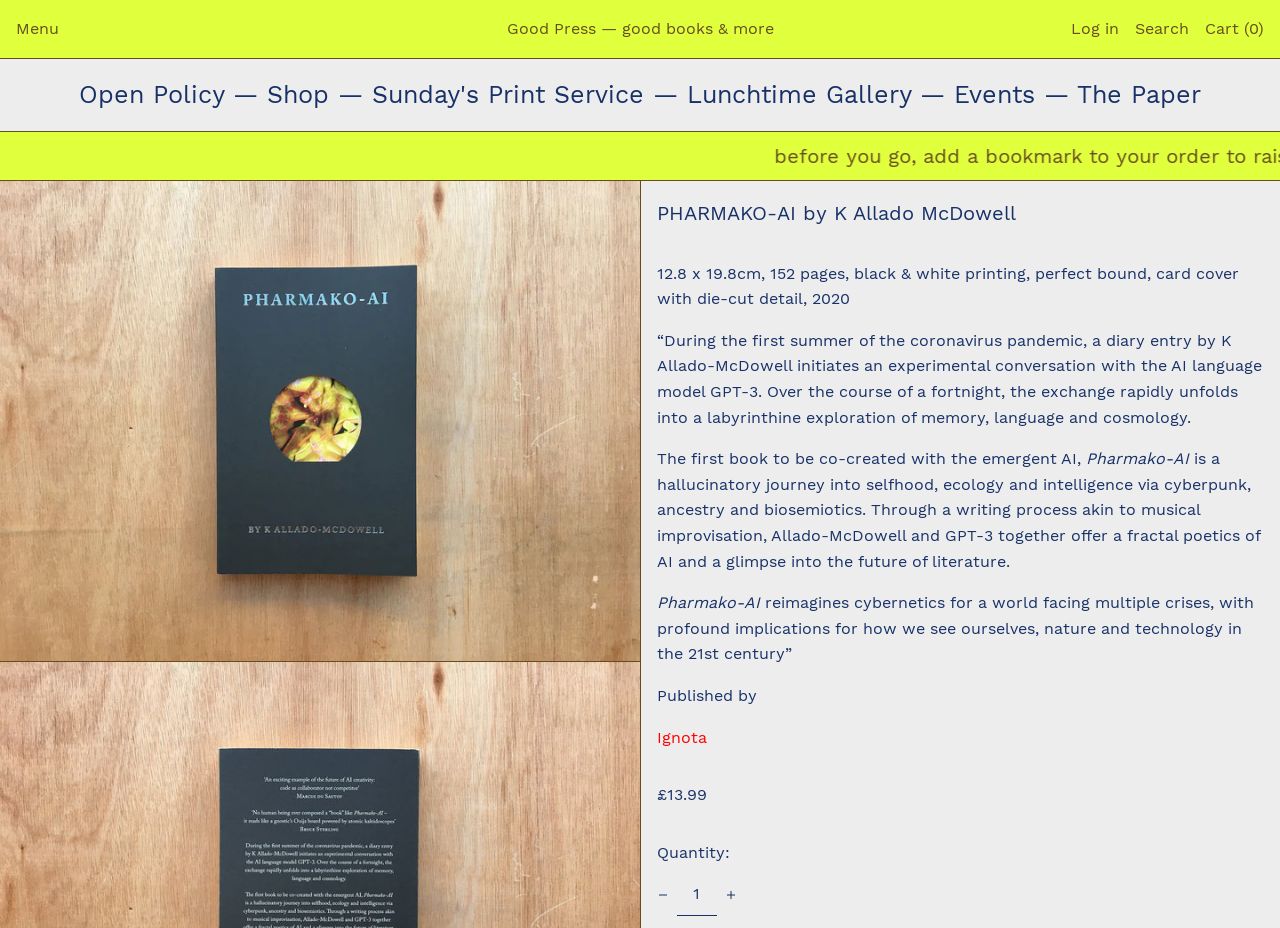Find the bounding box of the UI element described as follows: "Cart (0)".

[0.941, 0.009, 0.988, 0.053]